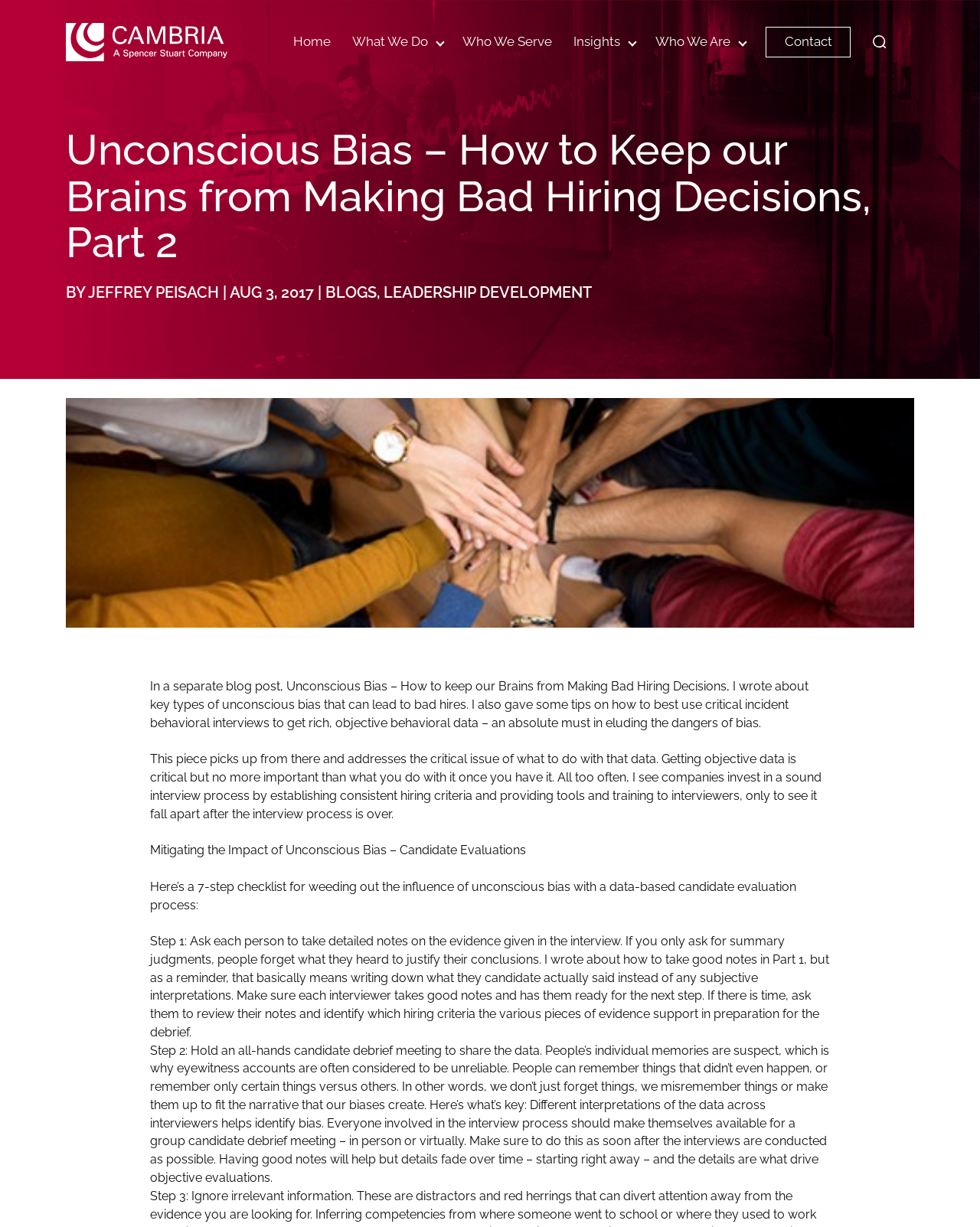Please locate the bounding box coordinates of the region I need to click to follow this instruction: "Search for something".

[0.88, 0.023, 0.914, 0.041]